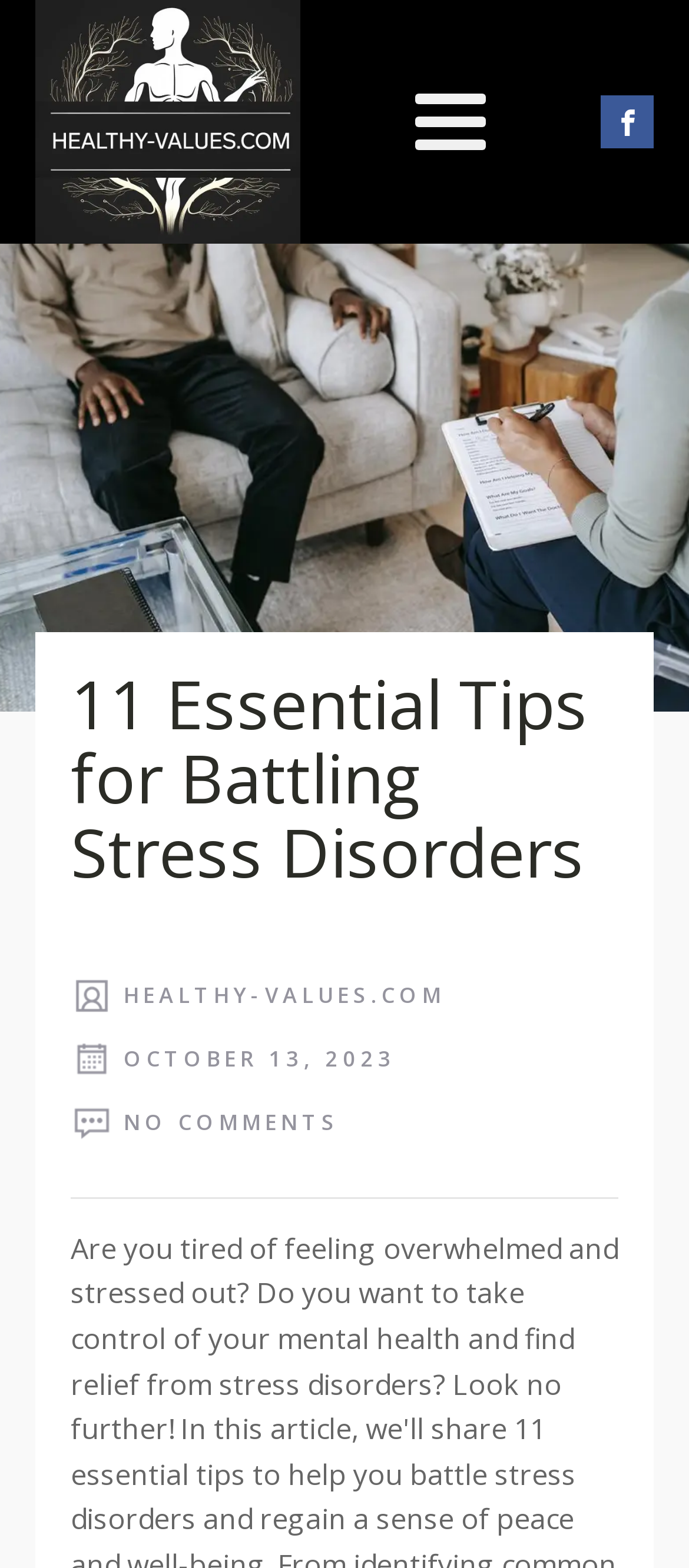Using the provided element description "Visit our Facebook", determine the bounding box coordinates of the UI element.

[0.872, 0.061, 0.949, 0.095]